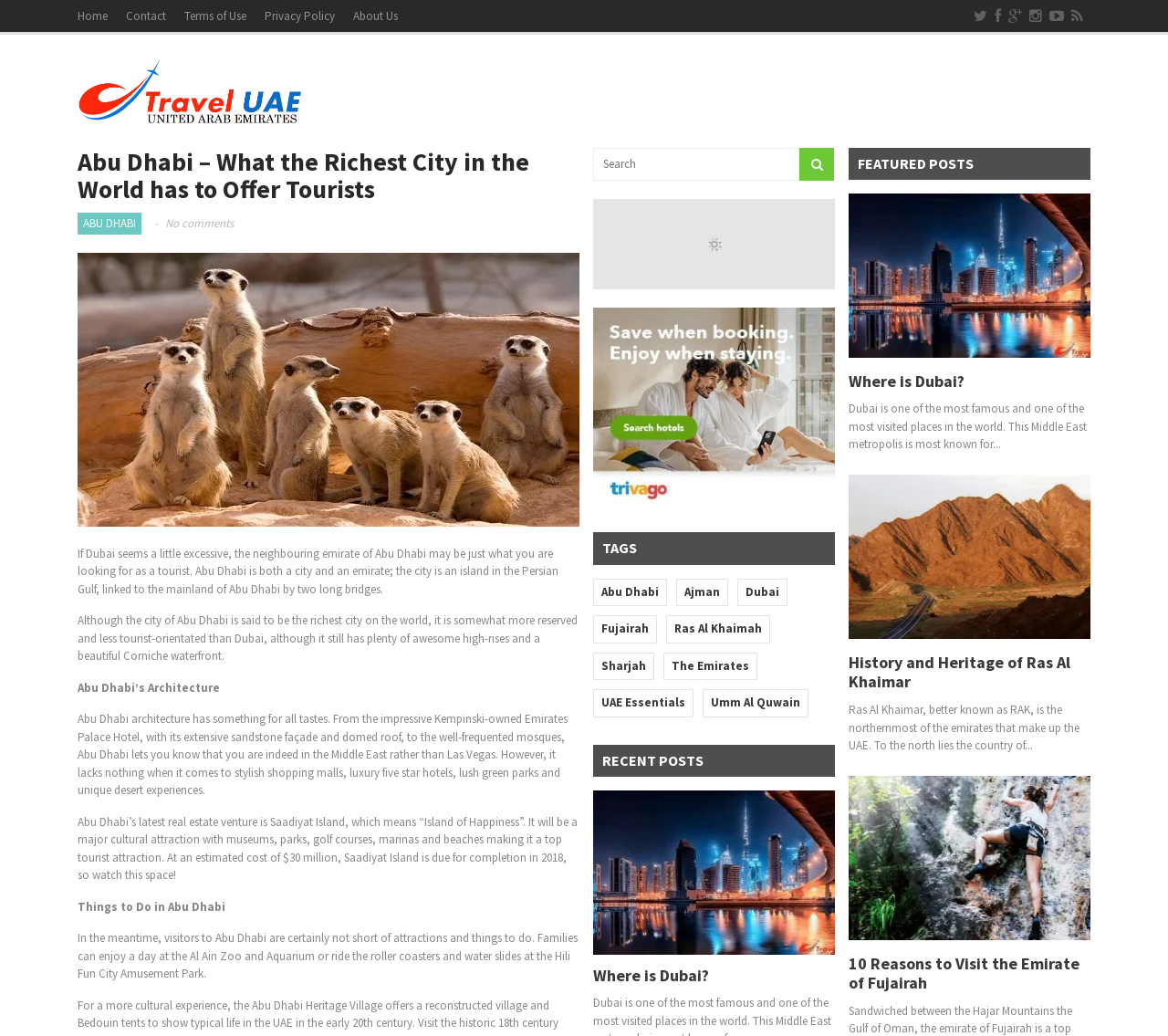What is the name of the zoo mentioned in the webpage?
Provide a concise answer using a single word or phrase based on the image.

Al Ain Zoo